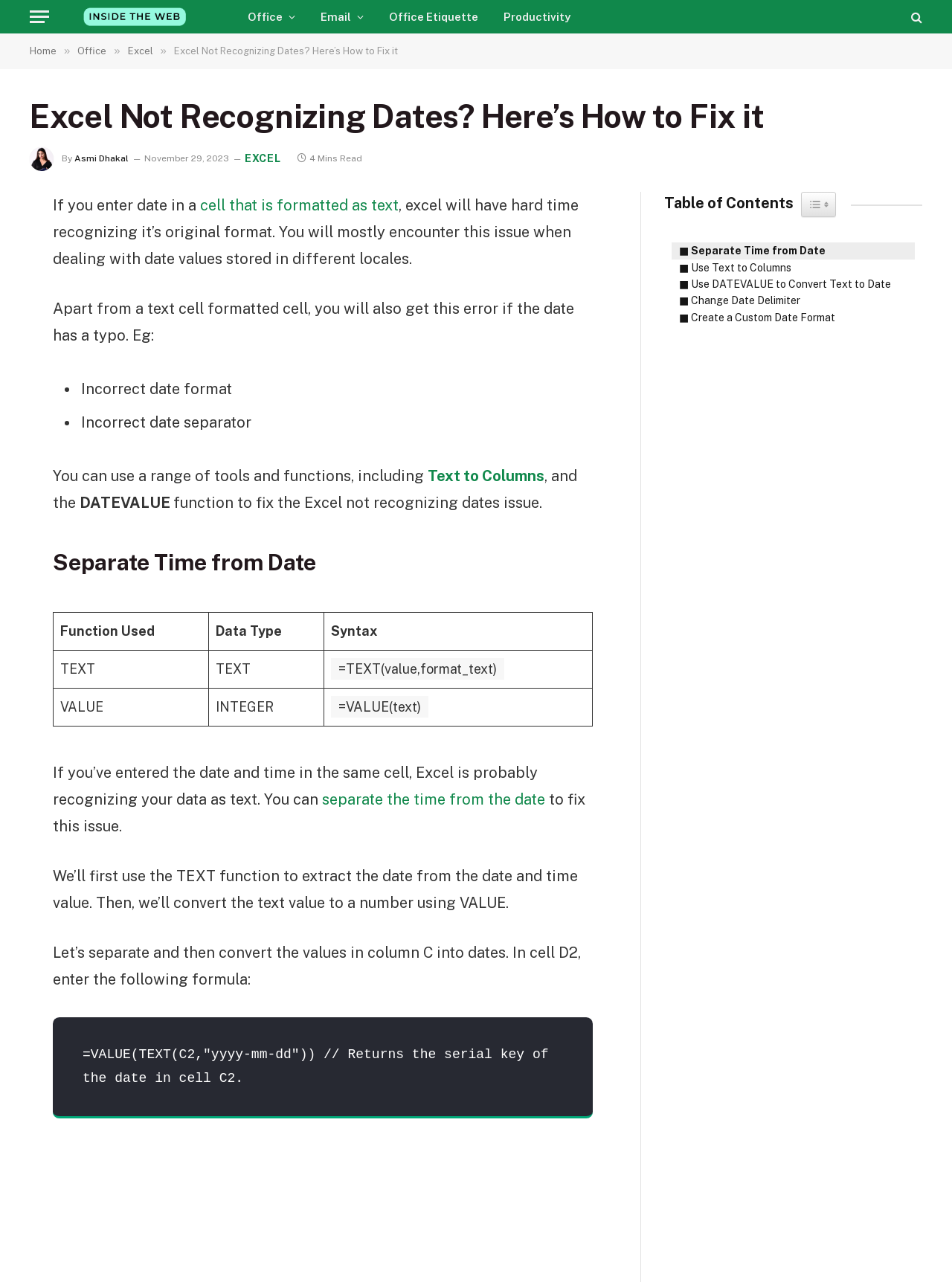What is the issue with Excel when dealing with date values stored in different locales?
Refer to the image and provide a thorough answer to the question.

According to the webpage, when dealing with date values stored in different locales, Excel will have a hard time recognizing its original format. This is because the date values are stored in a text cell formatted cell, which causes Excel to struggle with recognizing the original format.